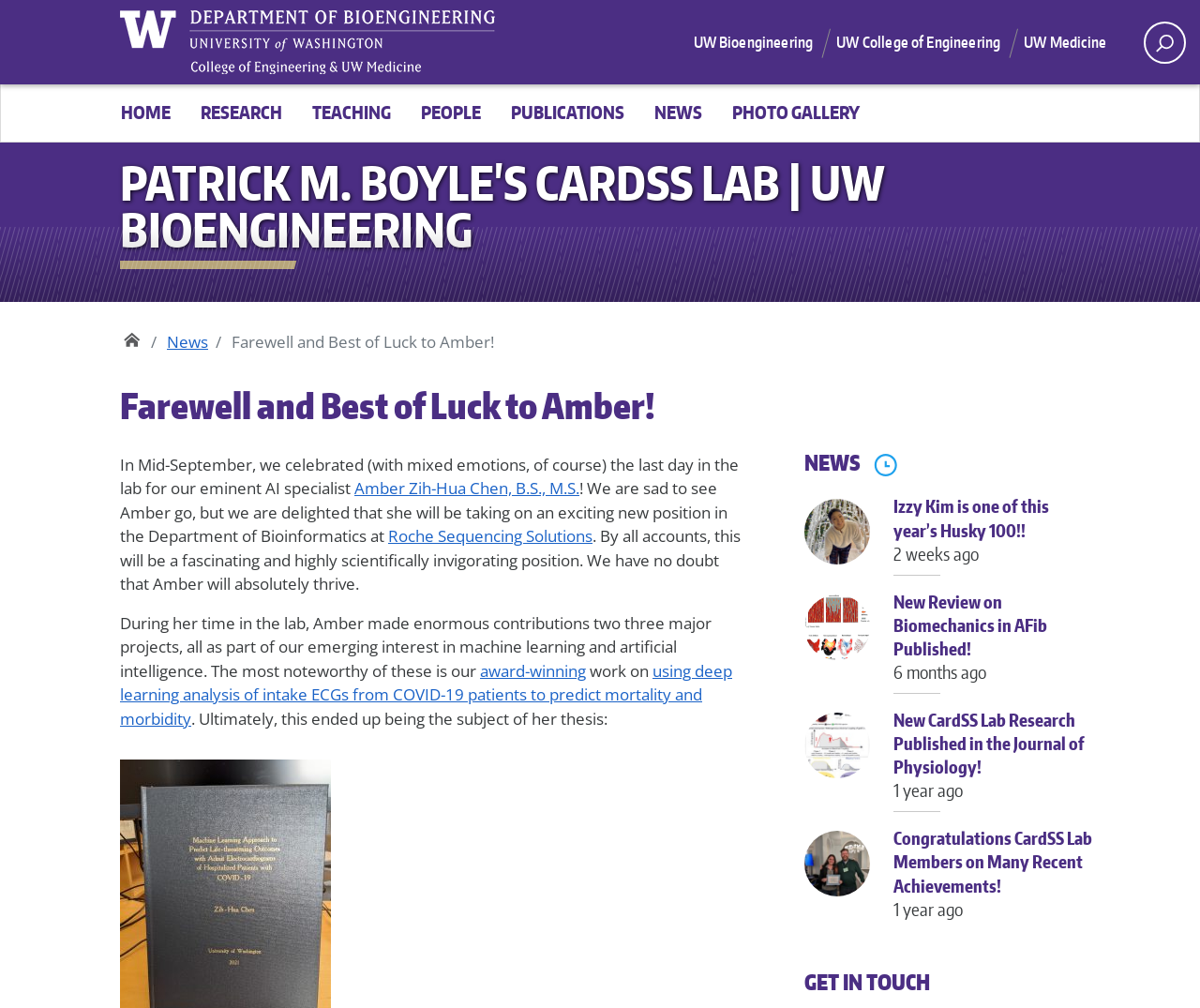Please provide a detailed answer to the question below by examining the image:
What is the name of the lab?

I found the answer by looking at the navigation menu and seeing the link 'PATRICK M. BOYLE'S CARDSS LAB | UW BIOENGINEERING' which suggests that the lab is called CardSS Lab.